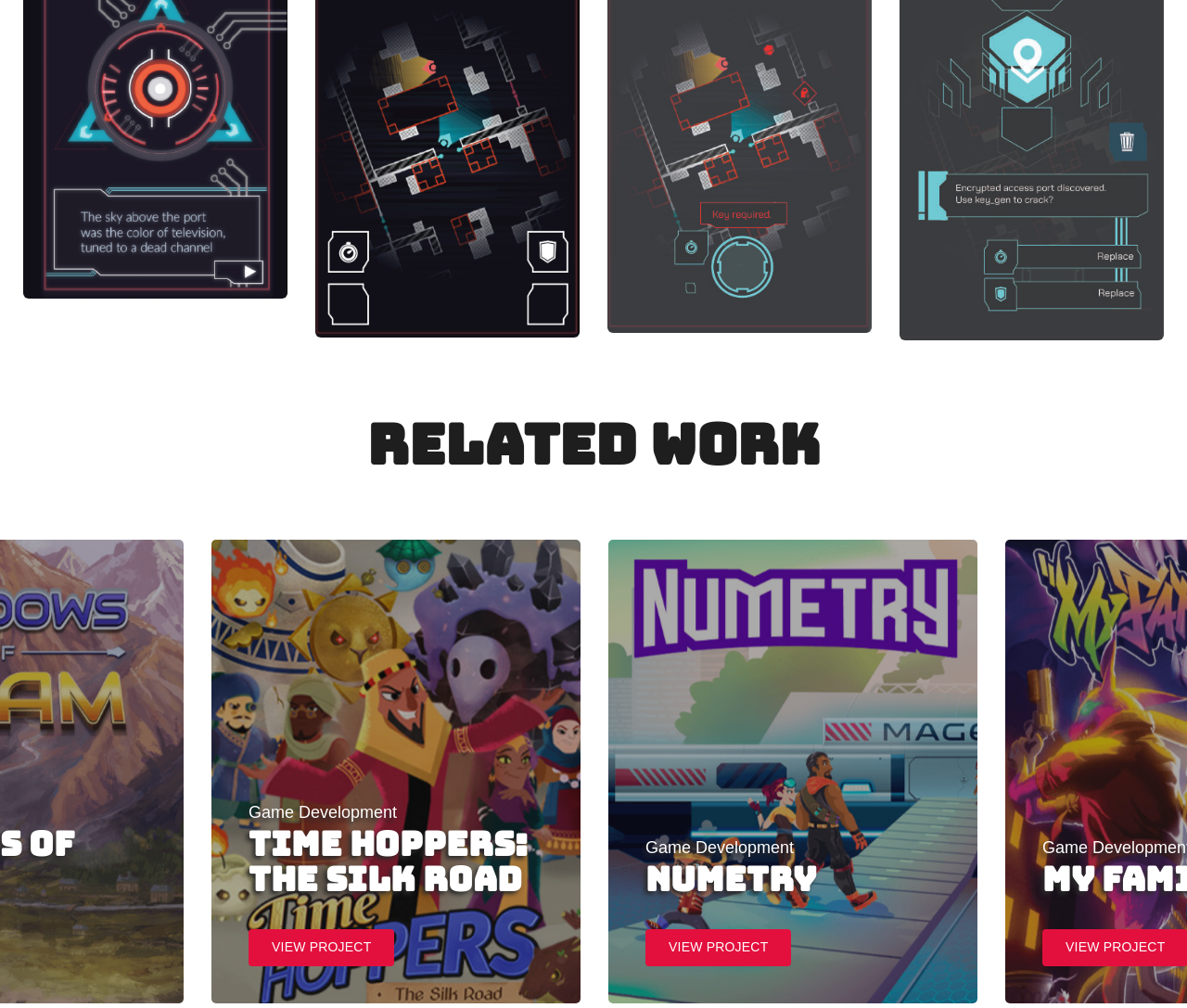Use a single word or phrase to answer this question: 
What is the title of the first project?

Time Hoppers: The Silk Road